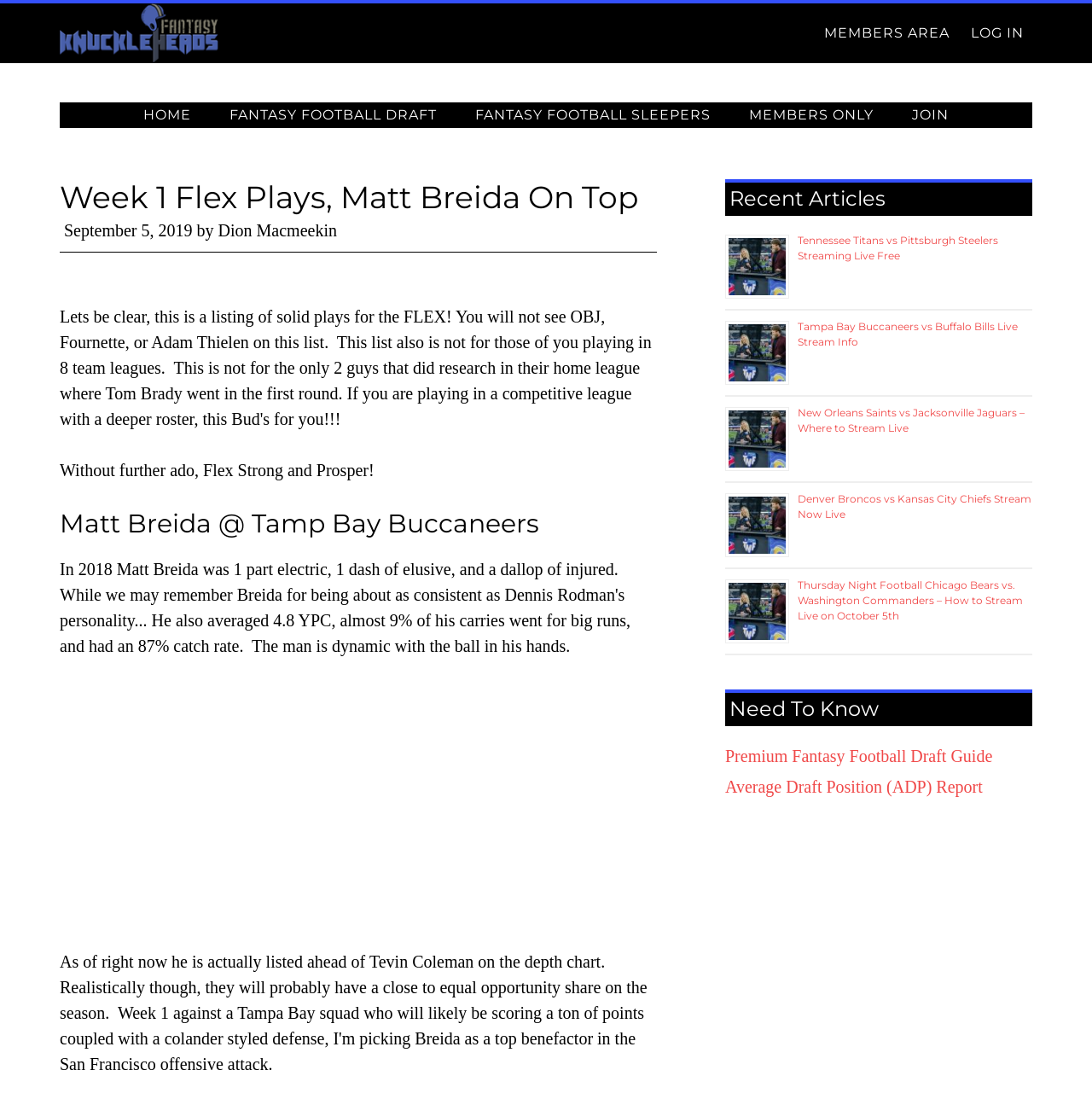What is the name of the team Matt Breida is playing against?
Please interpret the details in the image and answer the question thoroughly.

I found the answer by reading the subheading 'Matt Breida @ Tampa Bay Buccaneers', which suggests that Matt Breida is playing against the Tampa Bay Buccaneers.